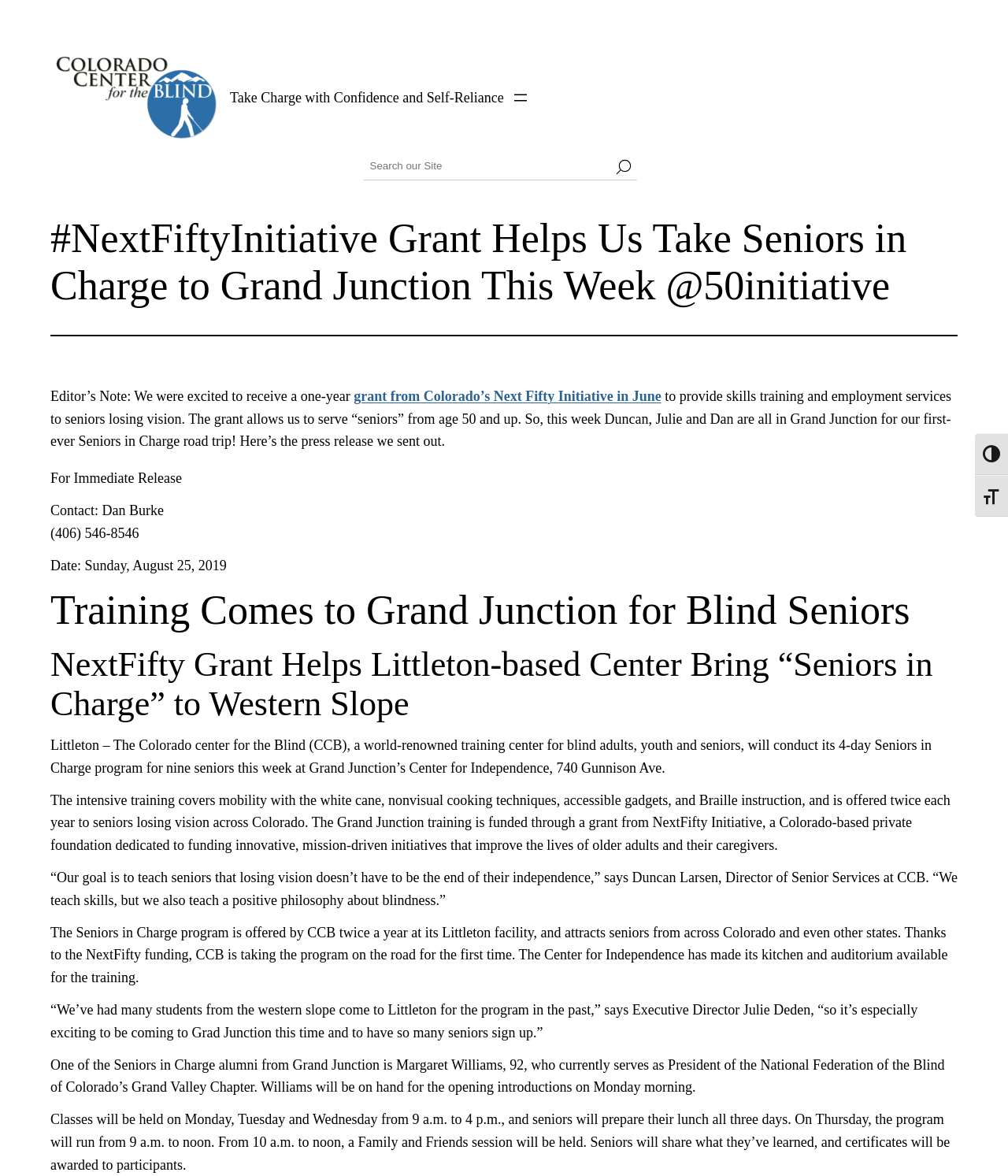Identify the first-level heading on the webpage and generate its text content.

#NextFiftyInitiative Grant Helps Us Take Seniors in Charge to Grand Junction This Week @50initiative